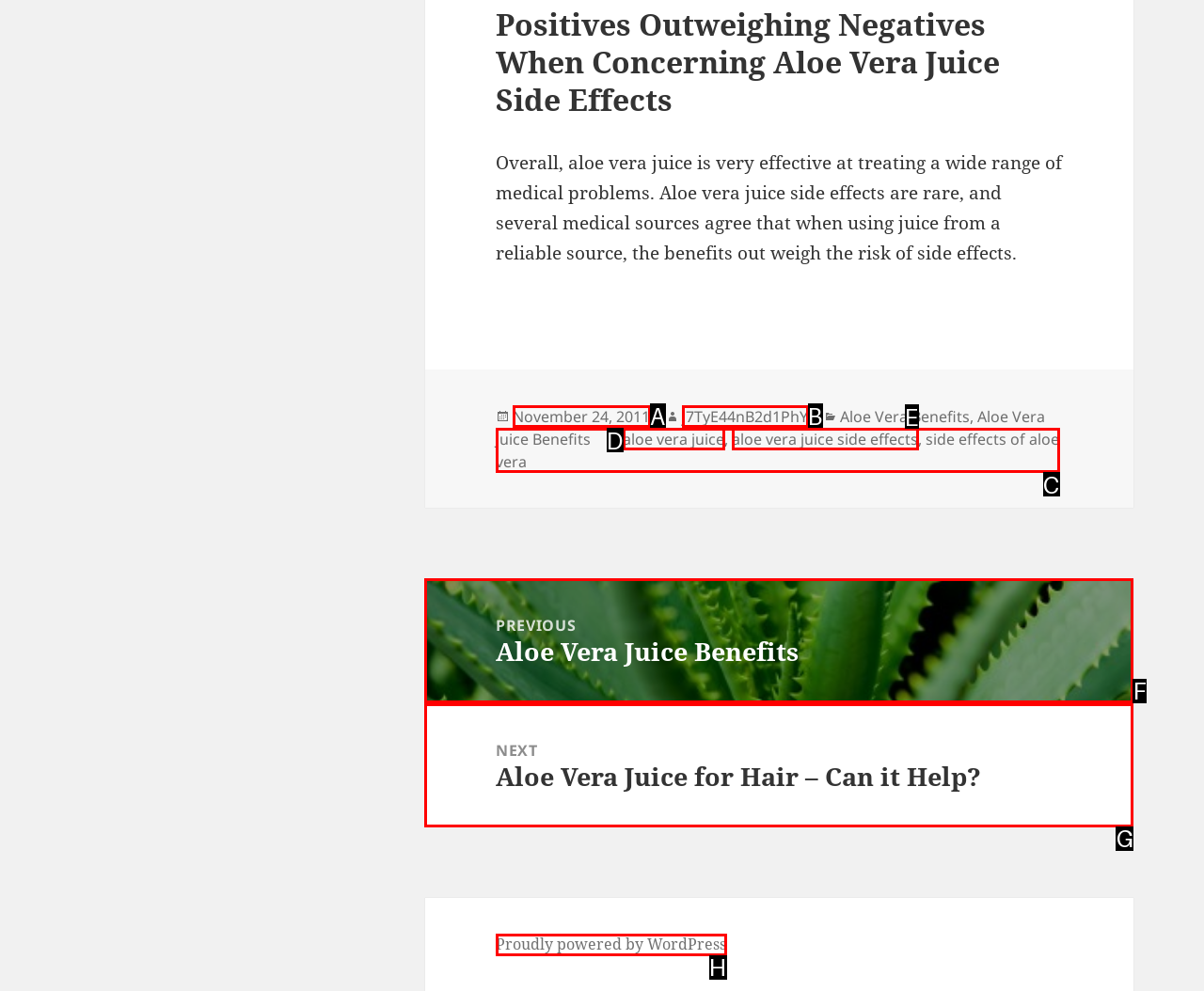Identify which HTML element aligns with the description: j7TyE44nB2d1PhY
Answer using the letter of the correct choice from the options available.

B